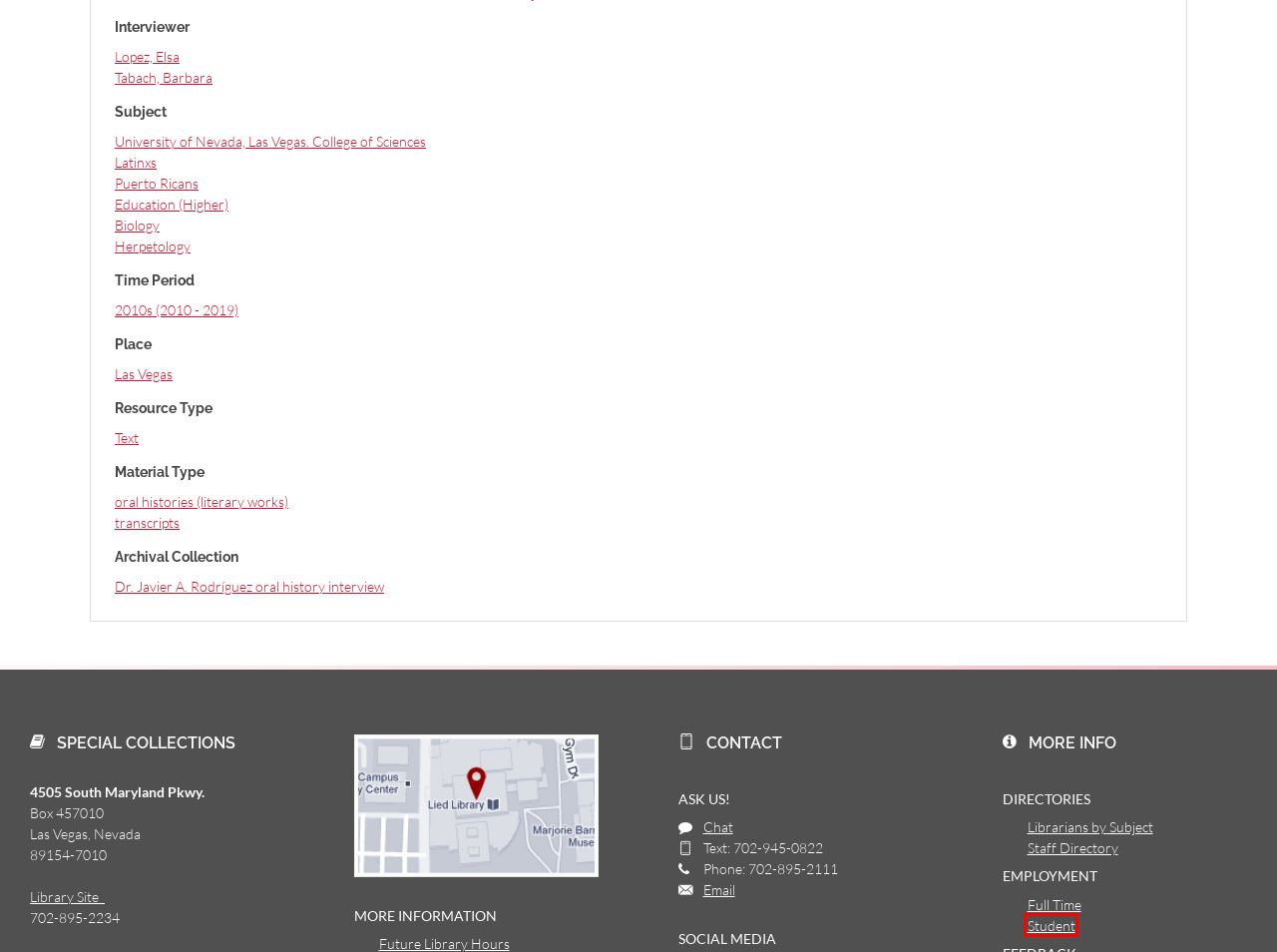Analyze the screenshot of a webpage with a red bounding box and select the webpage description that most accurately describes the new page resulting from clicking the element inside the red box. Here are the candidates:
A. Employment | UNLV University Libraries
B. Librarians By Subject | UNLV University Libraries
C. Airtable
D. Social Networking At UNLV Libraries | UNLV University Libraries
E. Student Employee Positions | UNLV University Libraries
F. Libraries Staff Directory | UNLV University Libraries
G. Special Collections  & Archives | Home
H. Questions or Feedback | UNLV University Libraries

E